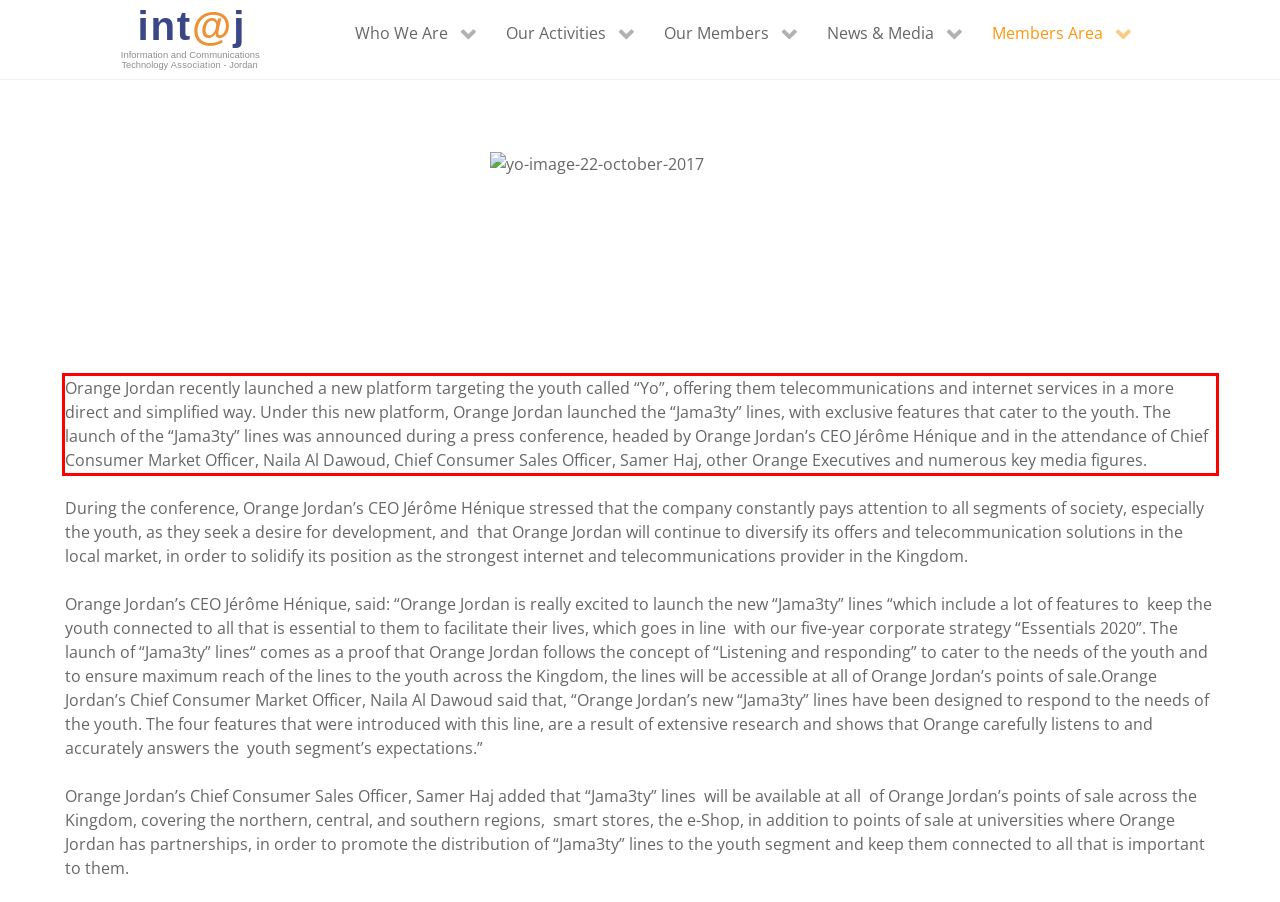There is a screenshot of a webpage with a red bounding box around a UI element. Please use OCR to extract the text within the red bounding box.

Orange Jordan recently launched a new platform targeting the youth called “Yo”, offering them telecommunications and internet services in a more direct and simplified way. Under this new platform, Orange Jordan launched the “Jama3ty” lines, with exclusive features that cater to the youth. The launch of the “Jama3ty” lines was announced during a press conference, headed by Orange Jordan’s CEO Jérôme Hénique and in the attendance of Chief Consumer Market Officer, Naila Al Dawoud, Chief Consumer Sales Officer, Samer Haj, other Orange Executives and numerous key media figures.